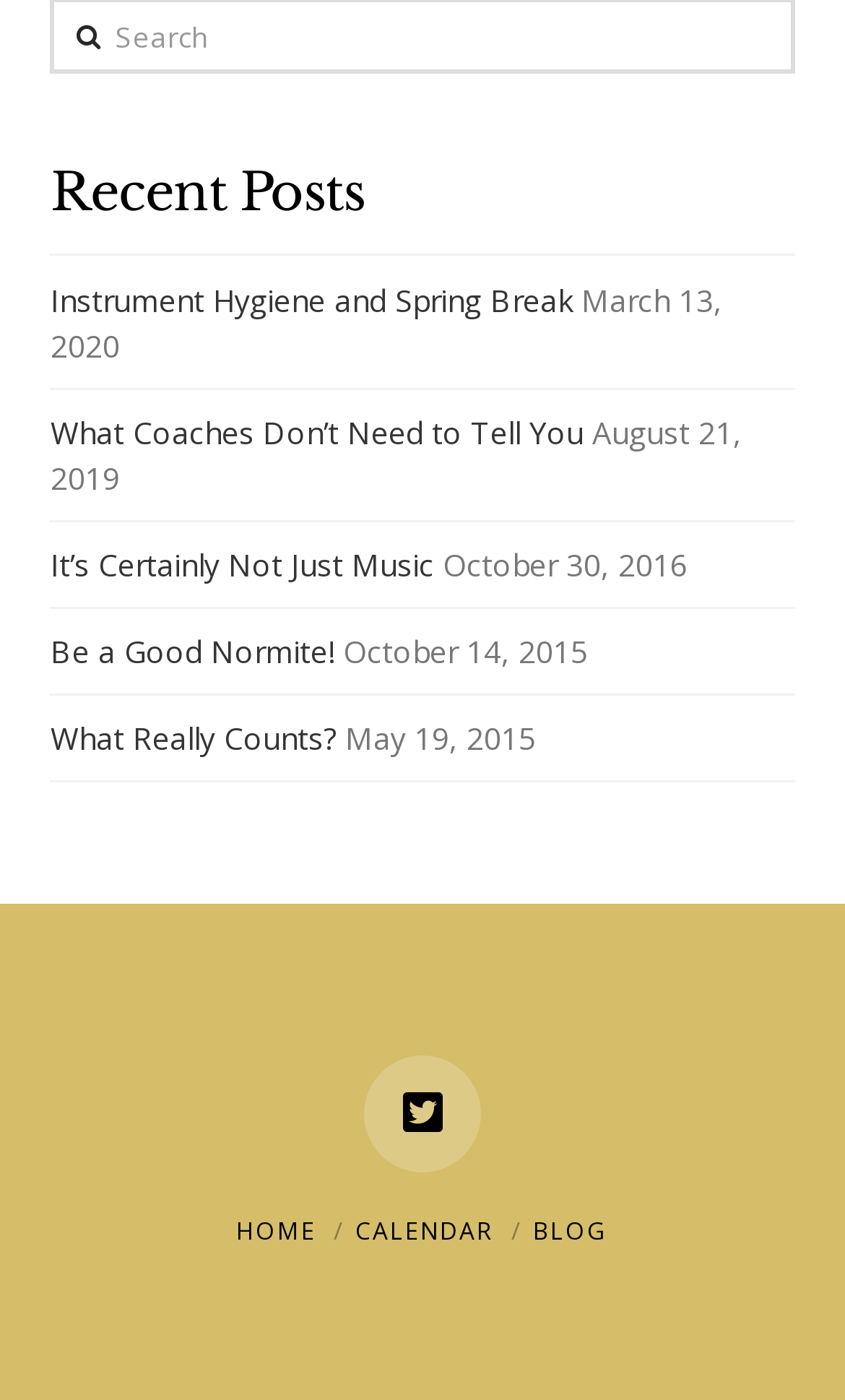Identify the bounding box of the UI element that matches this description: "FINRA’s BrokerCheck.".

None